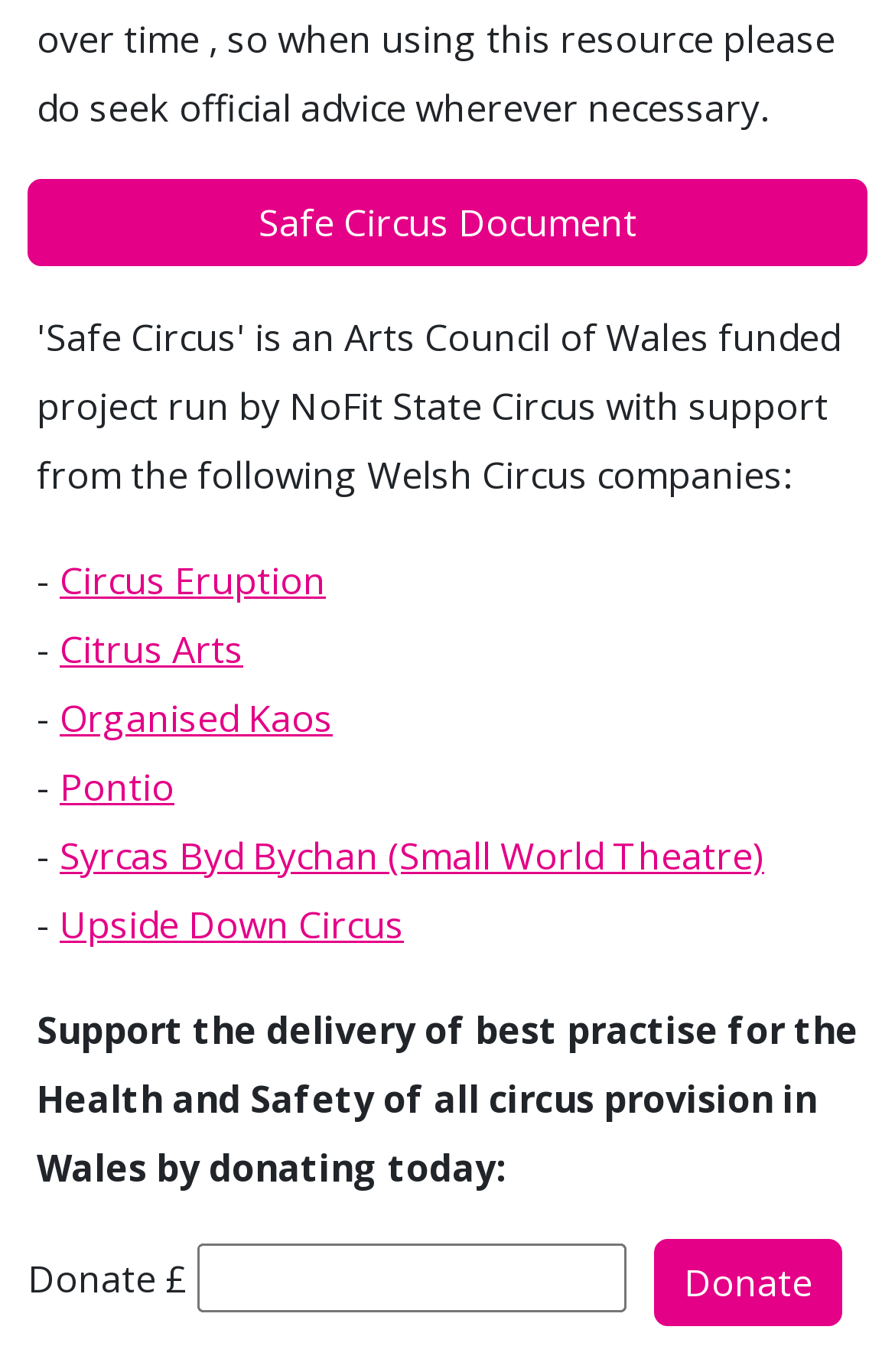Locate the bounding box coordinates of the element you need to click to accomplish the task described by this instruction: "Donate to Safe Circus Document".

[0.031, 0.903, 0.969, 0.967]